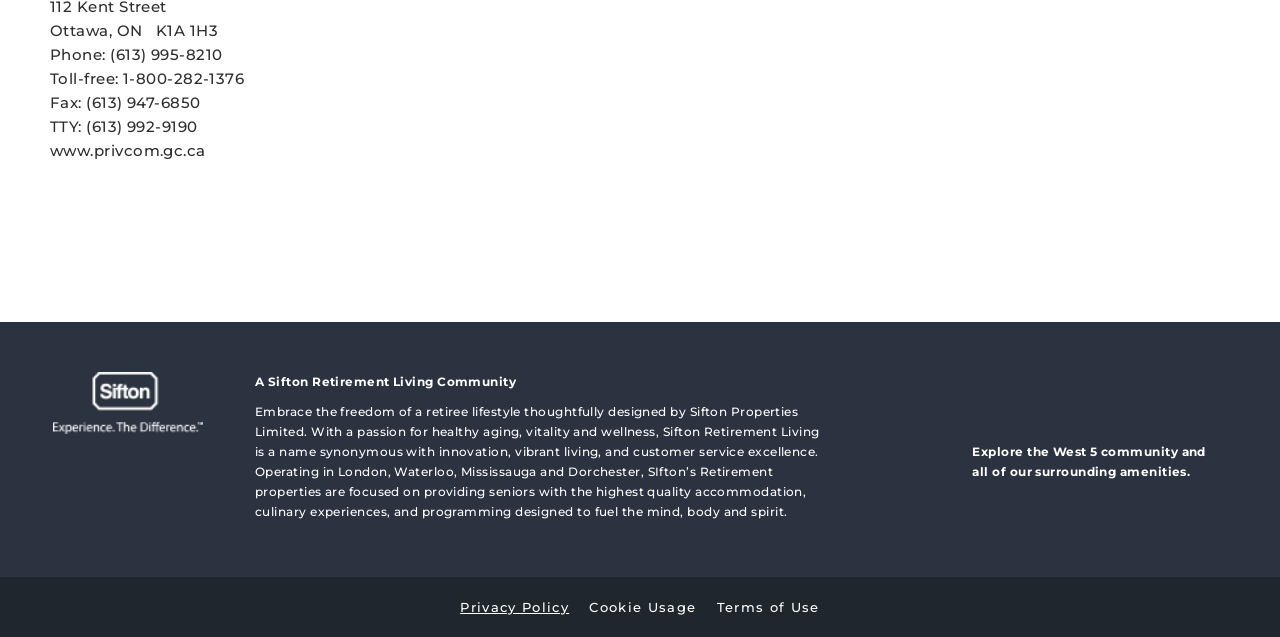Please find the bounding box for the following UI element description. Provide the coordinates in (top-left x, top-left y, bottom-right x, bottom-right y) format, with values between 0 and 1: Privacy Policy

[0.359, 0.933, 0.445, 0.973]